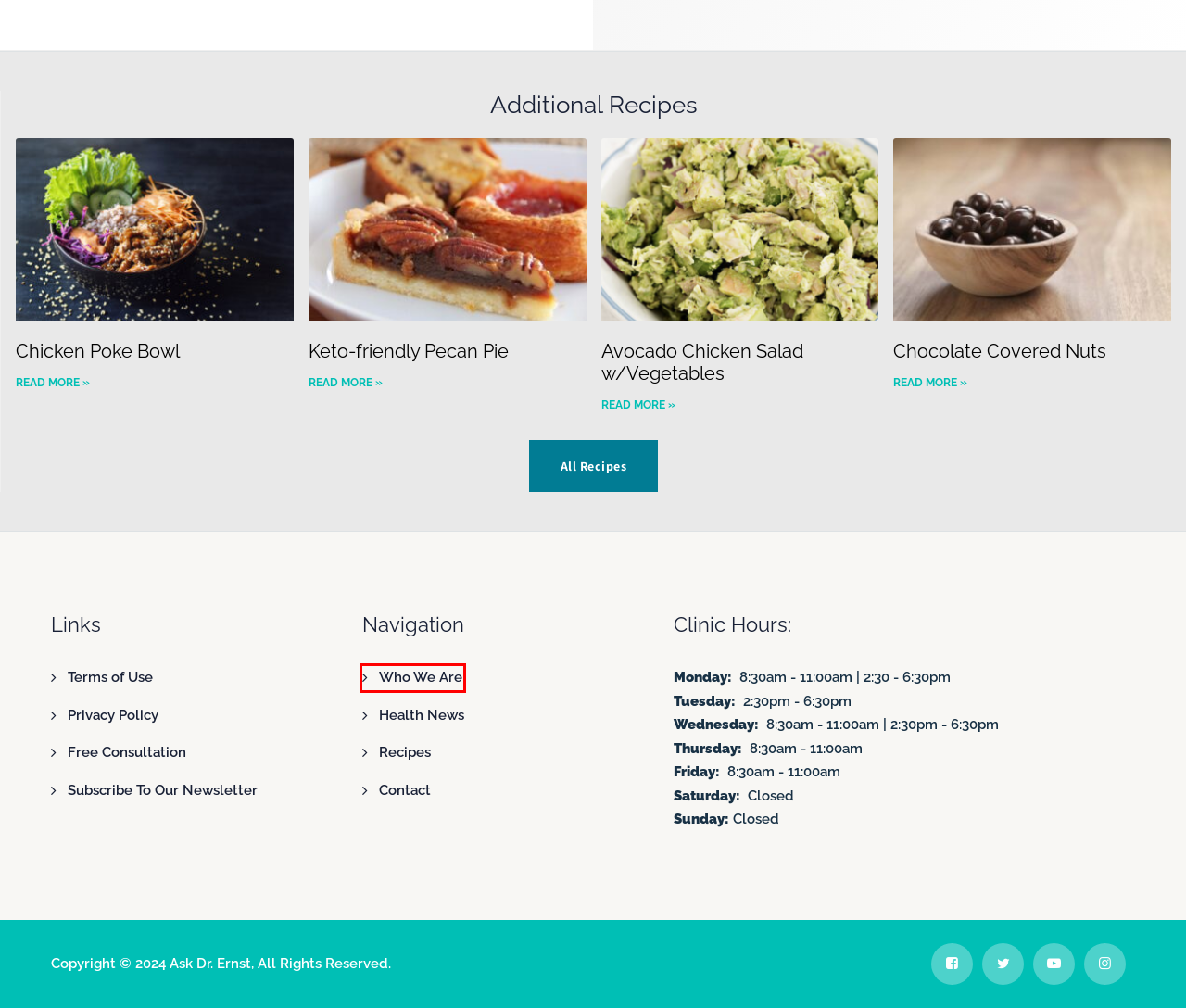Examine the webpage screenshot and identify the UI element enclosed in the red bounding box. Pick the webpage description that most accurately matches the new webpage after clicking the selected element. Here are the candidates:
A. Health News - Ask Dr. Ernst
B. Terms of Use - Ask Dr. Ernst
C. Keto-friendly Pecan Pie - Ask Dr. Ernst
D. Chicken Poke Bowl - Ask Dr. Ernst
E. Avocado Chicken Salad w/Vegetables - Ask Dr. Ernst
F. Privacy Policy - Ask Dr. Ernst
G. Chocolate Covered Nuts - Ask Dr. Ernst
H. Who We Are - Ask Dr. Ernst

H